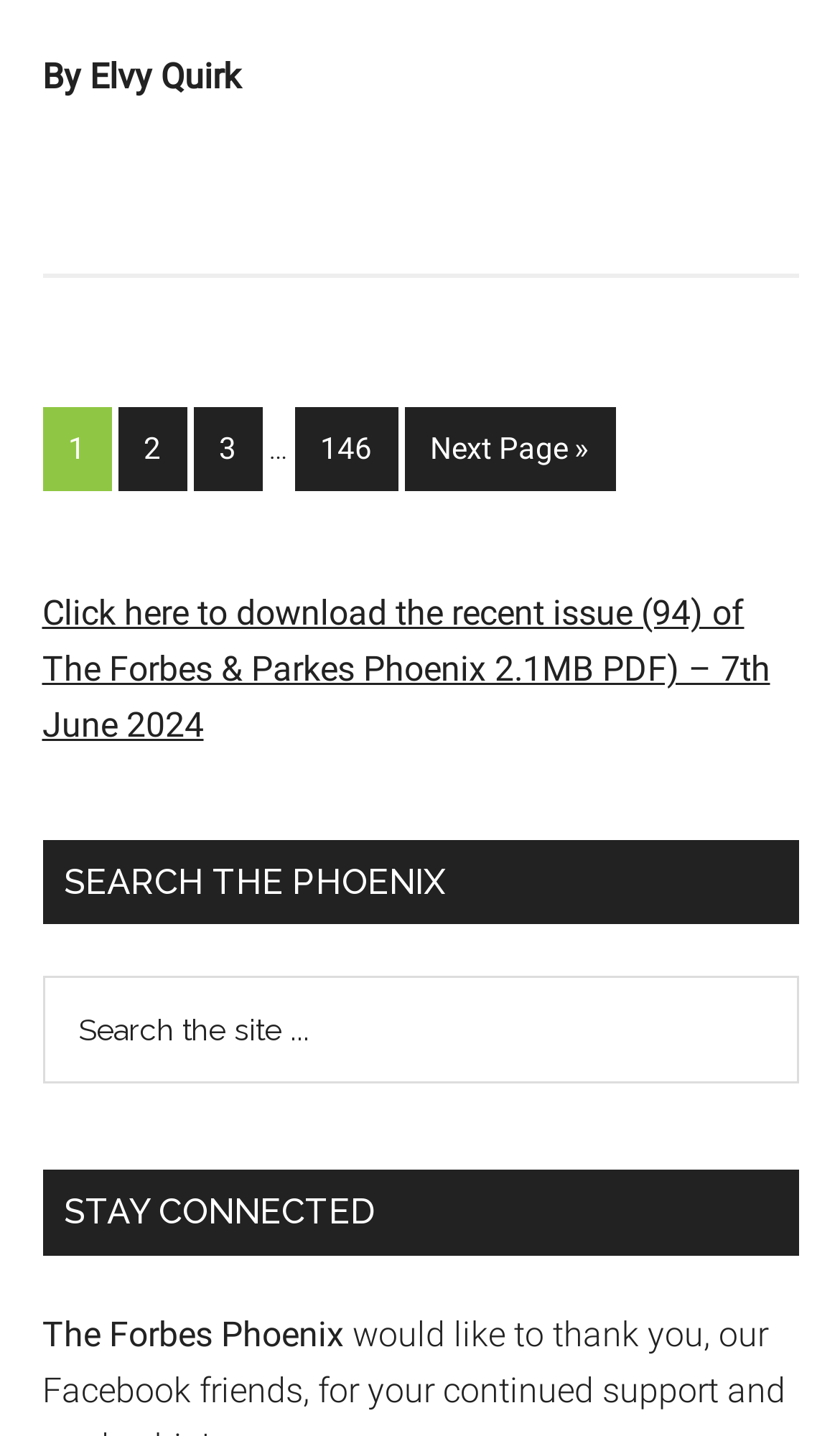Provide the bounding box coordinates for the UI element that is described by this text: "The Forbes Phoenix". The coordinates should be in the form of four float numbers between 0 and 1: [left, top, right, bottom].

[0.05, 0.914, 0.409, 0.943]